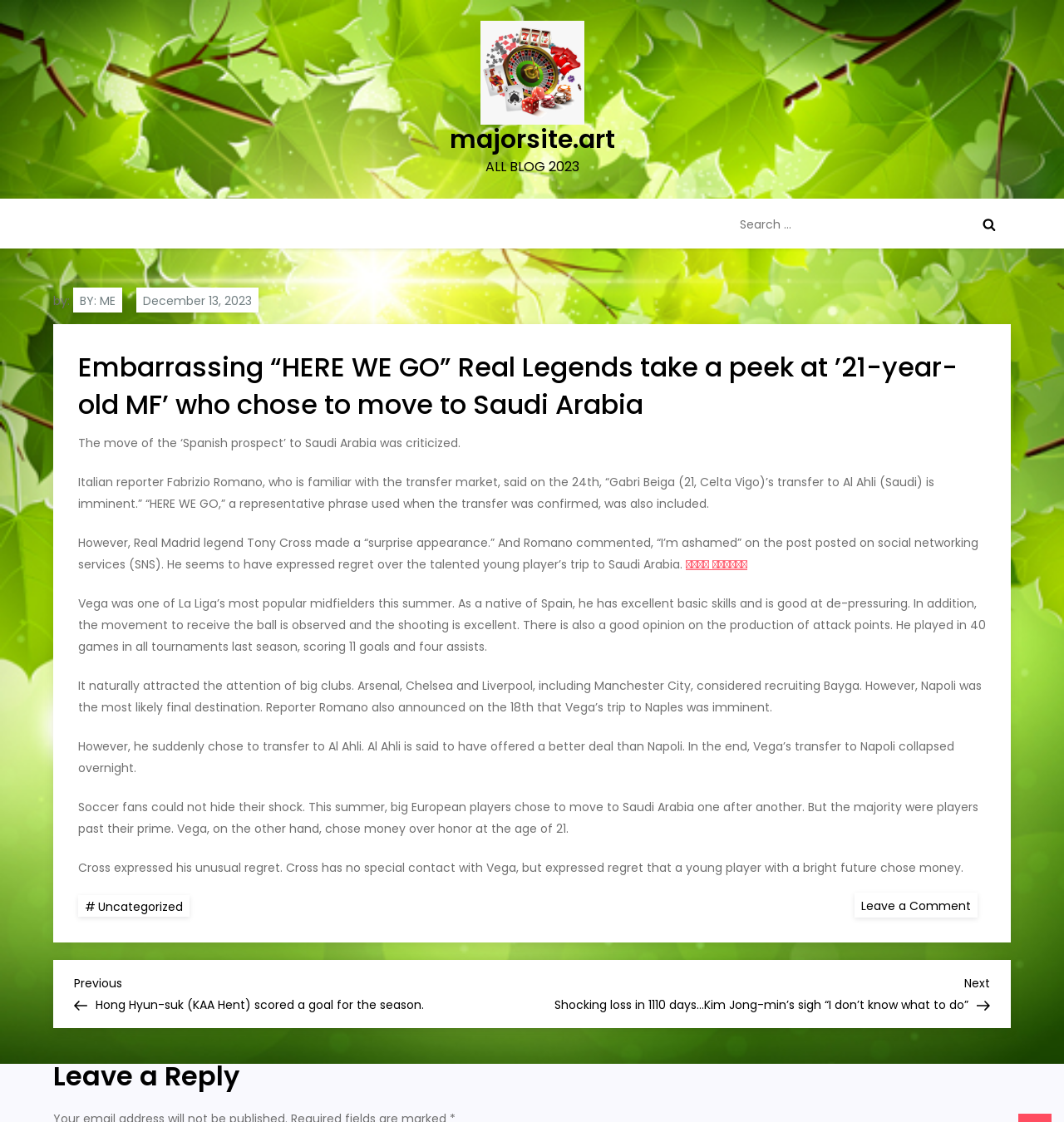Create a detailed description of the webpage's content and layout.

This webpage appears to be a blog post about a 21-year-old soccer player, Gabri Beiga, who has chosen to transfer to Al Ahli in Saudi Arabia, a decision that has been met with criticism and surprise. 

At the top of the page, there is a link to the website's homepage, "majorsite.art", accompanied by an image. Below this, there is a navigation menu with a link to "ALL BLOG 2023" and a search bar. 

The main content of the page is an article with a heading that reads "Embarrassing “HERE WE GO” Real Legends take a peek at ’21-year-old MF’ who chose to move to Saudi Arabia". The article is divided into several paragraphs, with the first few discussing the transfer news and the reaction of Italian reporter Fabrizio Romano. 

There are also quotes from Romano and comments from Real Madrid legend Tony Cross, who expressed regret over the talented young player's decision to move to Saudi Arabia. The article goes on to describe Beiga's skills and how he attracted the attention of big clubs, including Arsenal, Chelsea, and Liverpool. 

The article concludes with the news that Beiga's transfer to Napoli collapsed overnight, and he chose to move to Al Ahli instead, a decision that has shocked soccer fans. 

Below the article, there is a footer section with links to categories, including "Uncategorized", and a link to leave a comment on the post. There is also a post navigation section with links to previous and next posts.